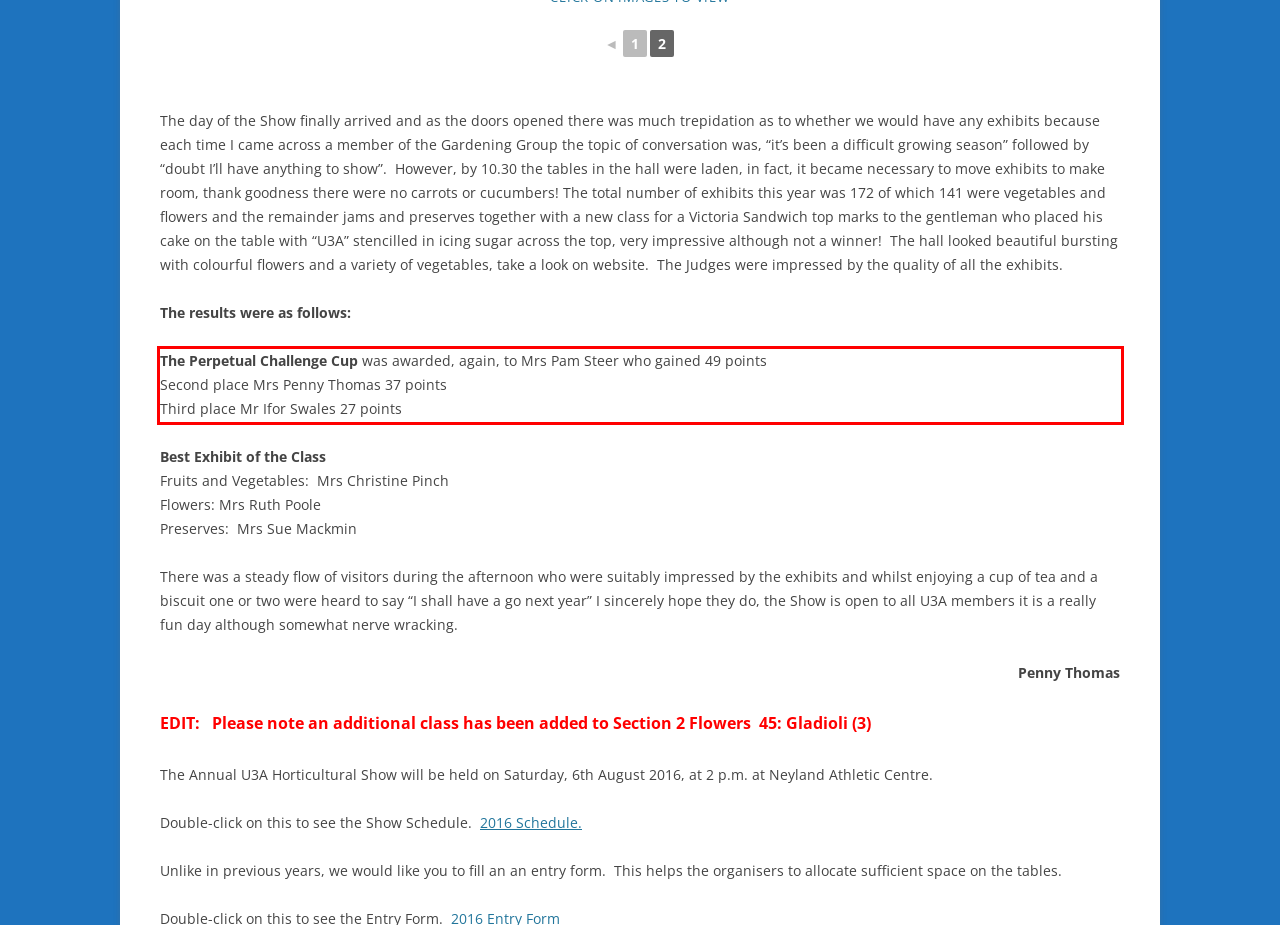Using the provided screenshot of a webpage, recognize and generate the text found within the red rectangle bounding box.

The Perpetual Challenge Cup was awarded, again, to Mrs Pam Steer who gained 49 points Second place Mrs Penny Thomas 37 points Third place Mr Ifor Swales 27 points